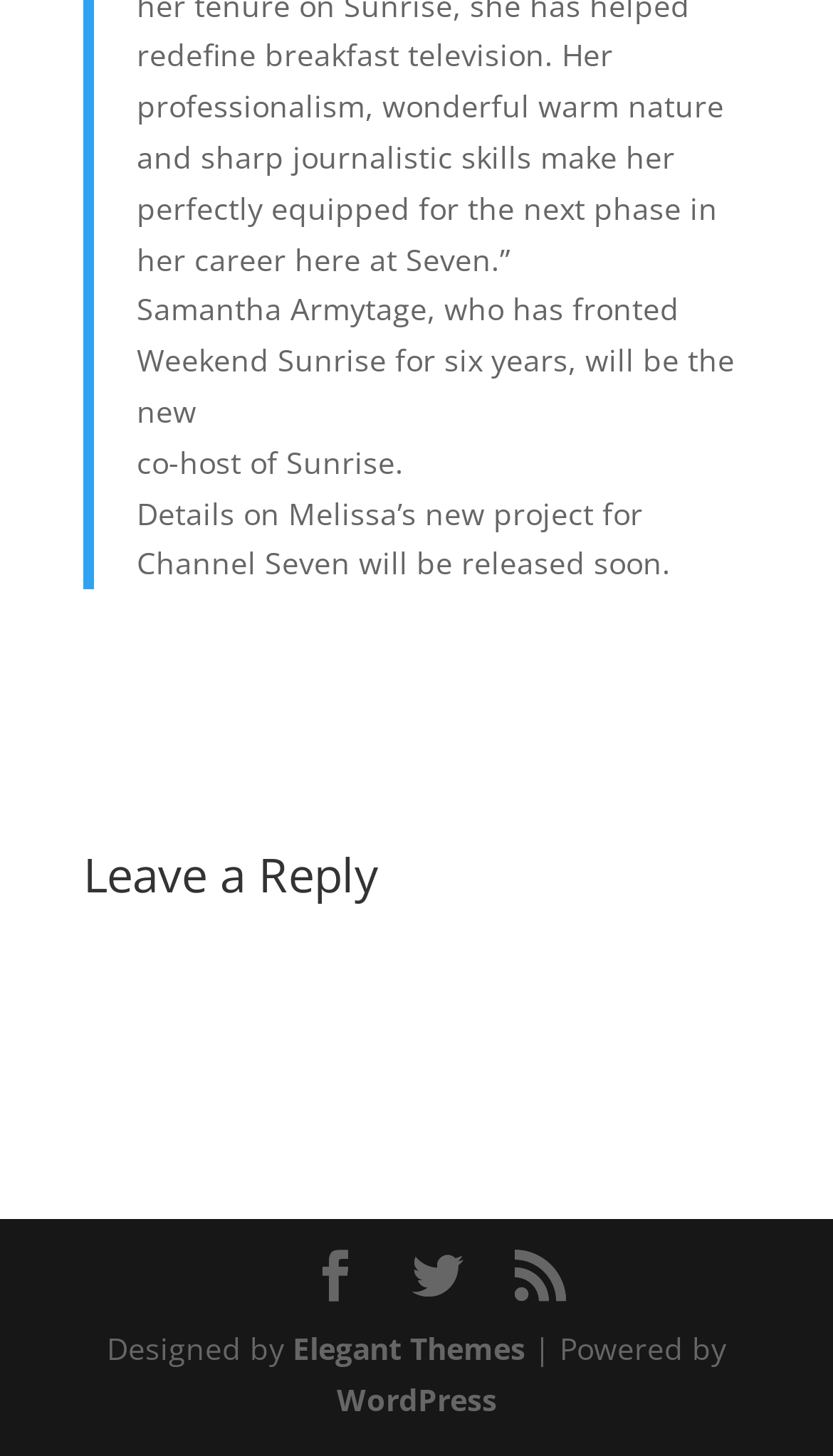Answer this question in one word or a short phrase: What is the website built with?

WordPress